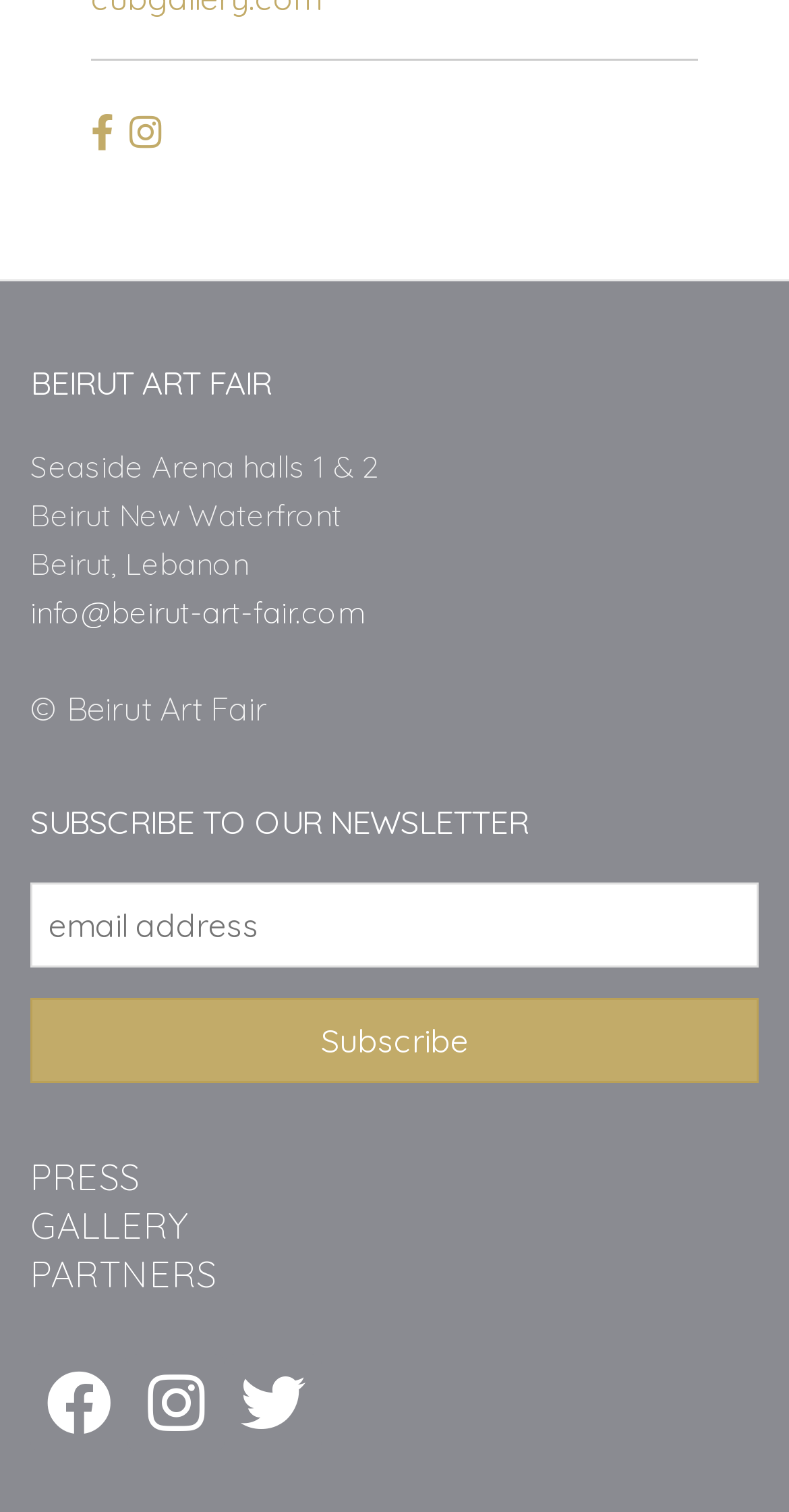What is the contact email address of the Beirut Art Fair?
Identify the answer in the screenshot and reply with a single word or phrase.

info@beirut-art-fair.com